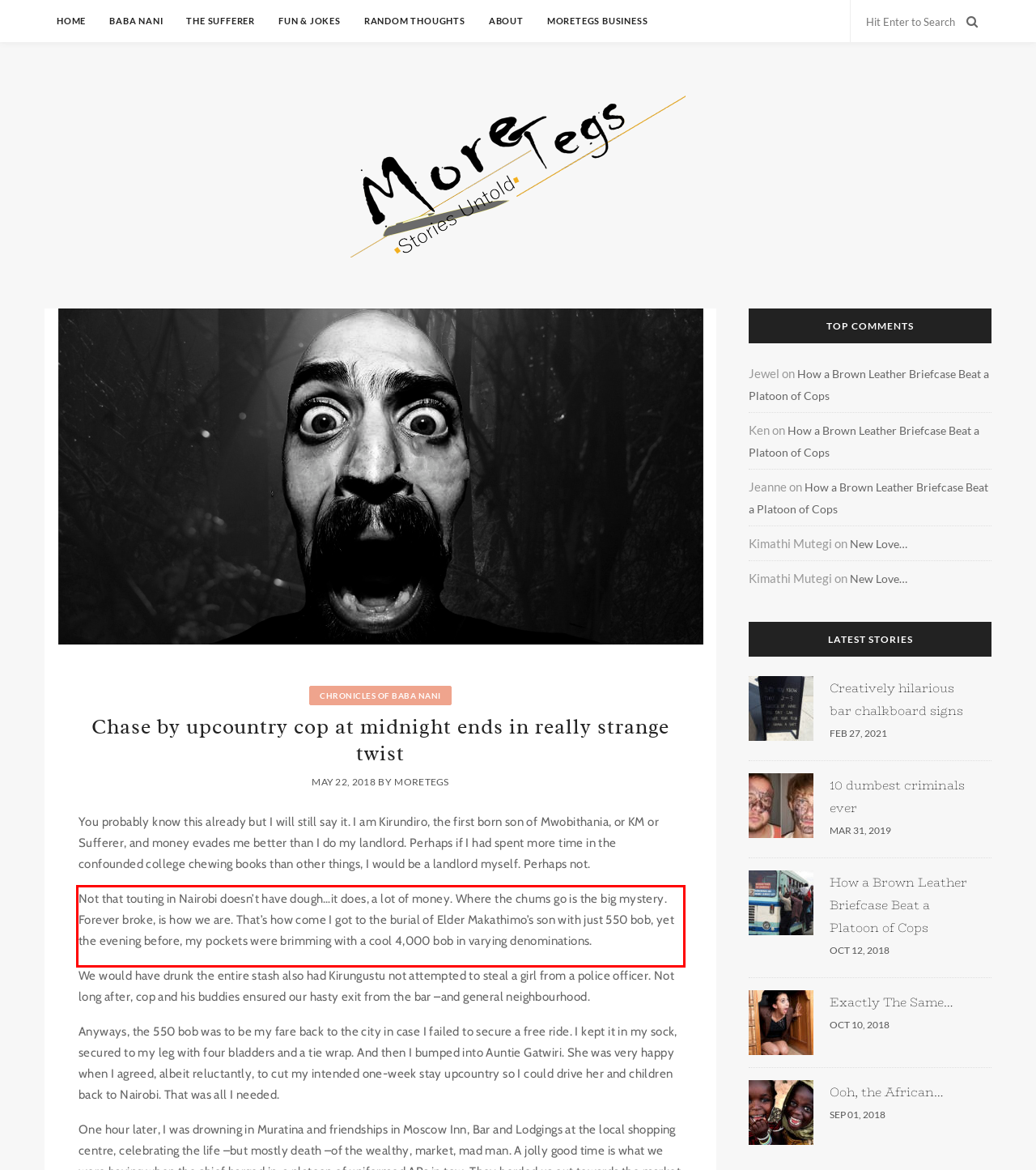Please extract the text content within the red bounding box on the webpage screenshot using OCR.

Not that touting in Nairobi doesn’t have dough…it does, a lot of money. Where the chums go is the big mystery. Forever broke, is how we are. That’s how come I got to the burial of Elder Makathimo’s son with just 550 bob, yet the evening before, my pockets were brimming with a cool 4,000 bob in varying denominations.